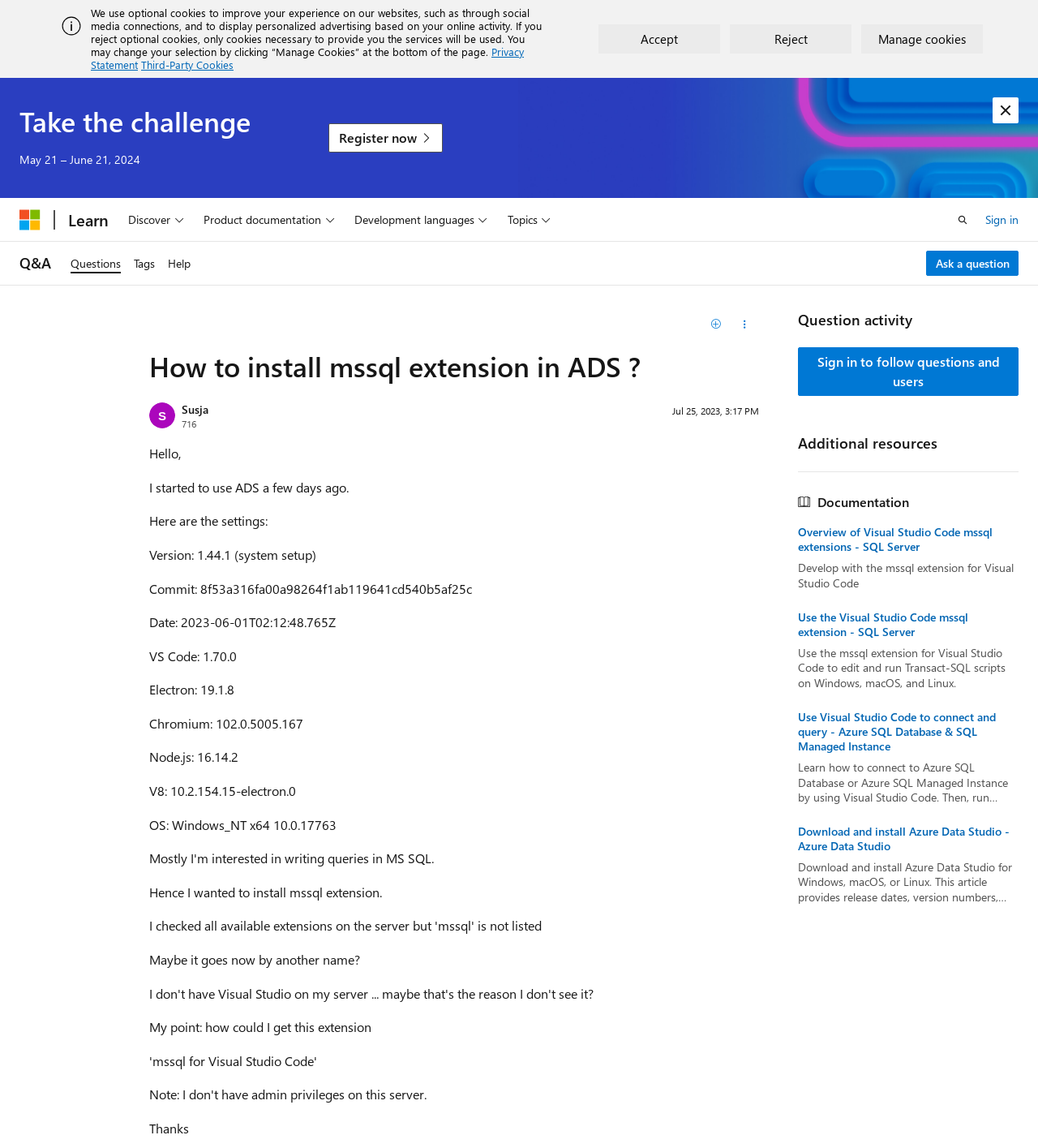Identify the bounding box coordinates for the element you need to click to achieve the following task: "Click the 'Ask a question' link". The coordinates must be four float values ranging from 0 to 1, formatted as [left, top, right, bottom].

[0.892, 0.218, 0.981, 0.24]